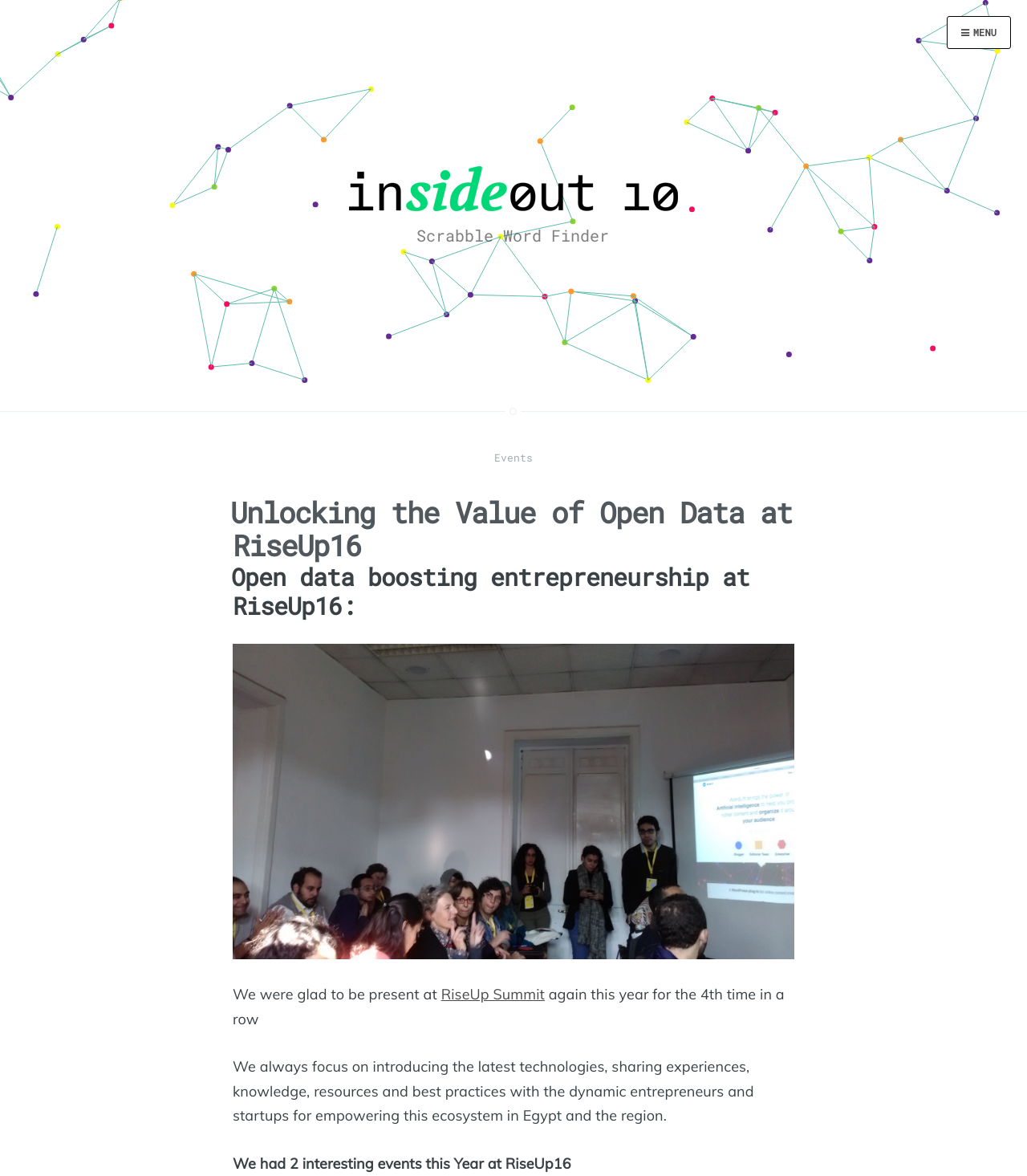Mark the bounding box of the element that matches the following description: "RiseUp Summit".

[0.429, 0.838, 0.53, 0.853]